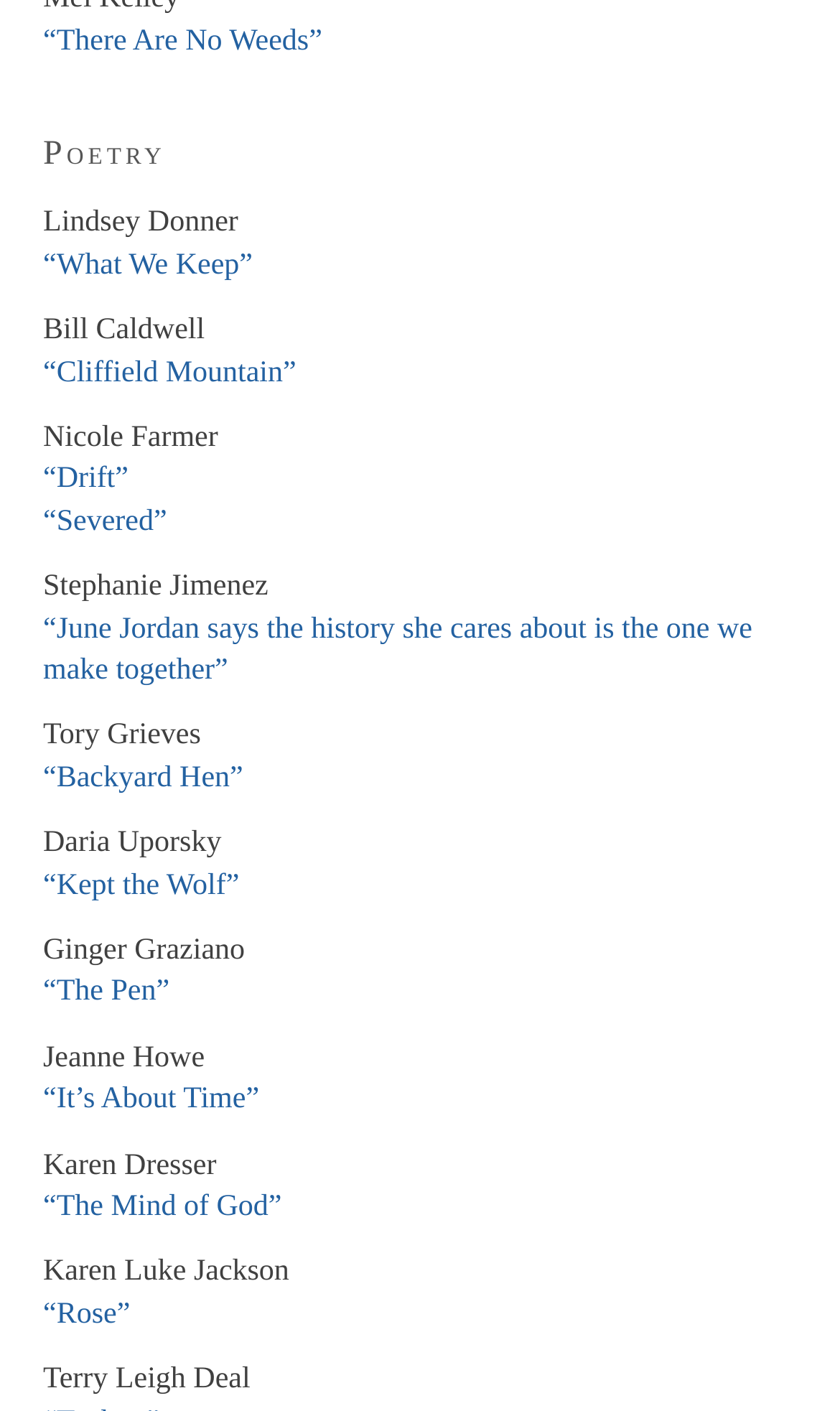Examine the screenshot and answer the question in as much detail as possible: Who is the author of '“What We Keep”'?

I looked for the link element with the text '“What We Keep”' and found the adjacent StaticText element with the author's name, which is 'Bill Caldwell'.